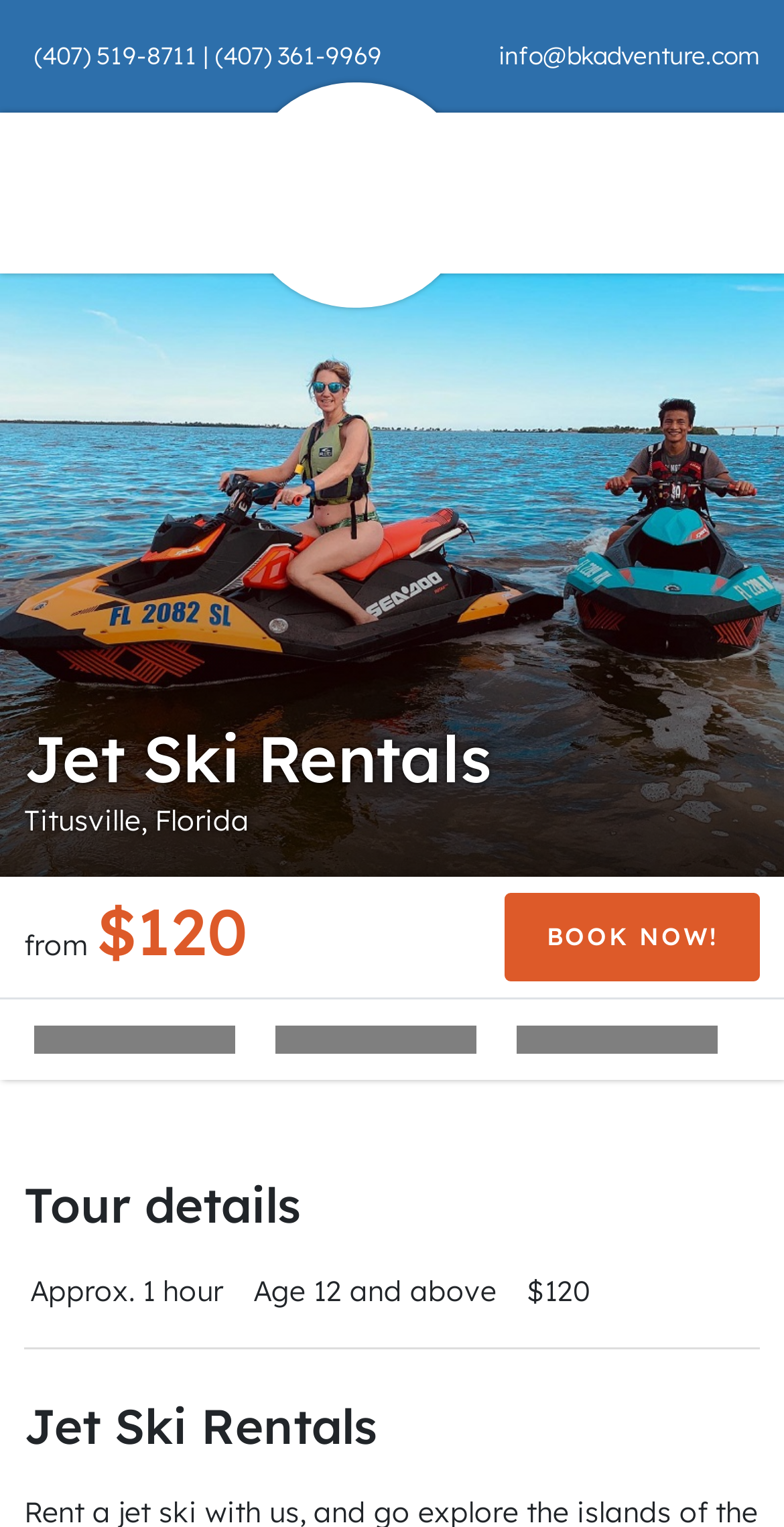Identify the bounding box coordinates of the section that should be clicked to achieve the task described: "Go back to top".

[0.051, 0.782, 0.179, 0.848]